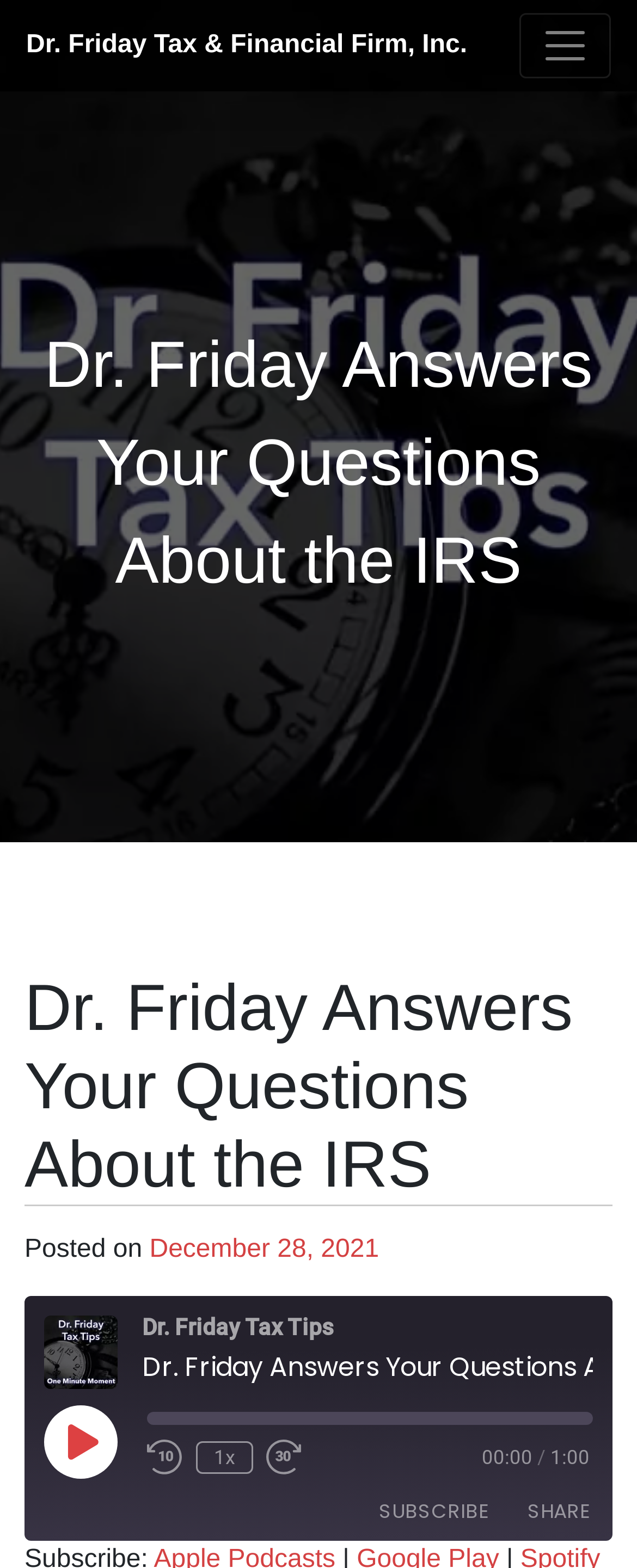Identify the bounding box coordinates for the UI element described as: "Share". The coordinates should be provided as four floats between 0 and 1: [left, top, right, bottom].

[0.803, 0.949, 0.951, 0.978]